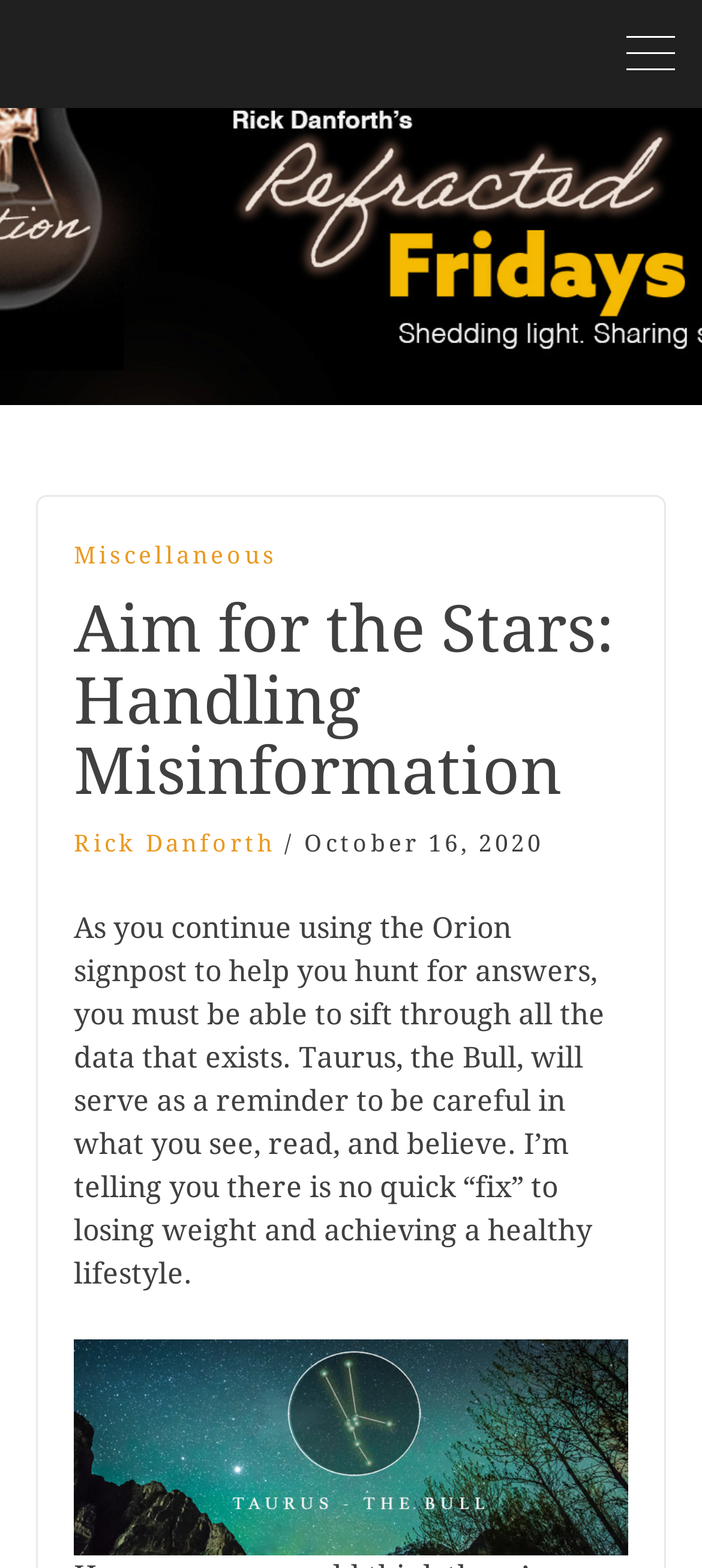What is the main idea of the article?
Provide a fully detailed and comprehensive answer to the question.

The main idea of the article can be determined by looking at the static text element 'I’m telling you there is no quick “fix” to losing weight and achieving a healthy lifestyle.' which indicates that the article is discussing the importance of not relying on quick fixes for weight loss and instead focusing on a healthy lifestyle.